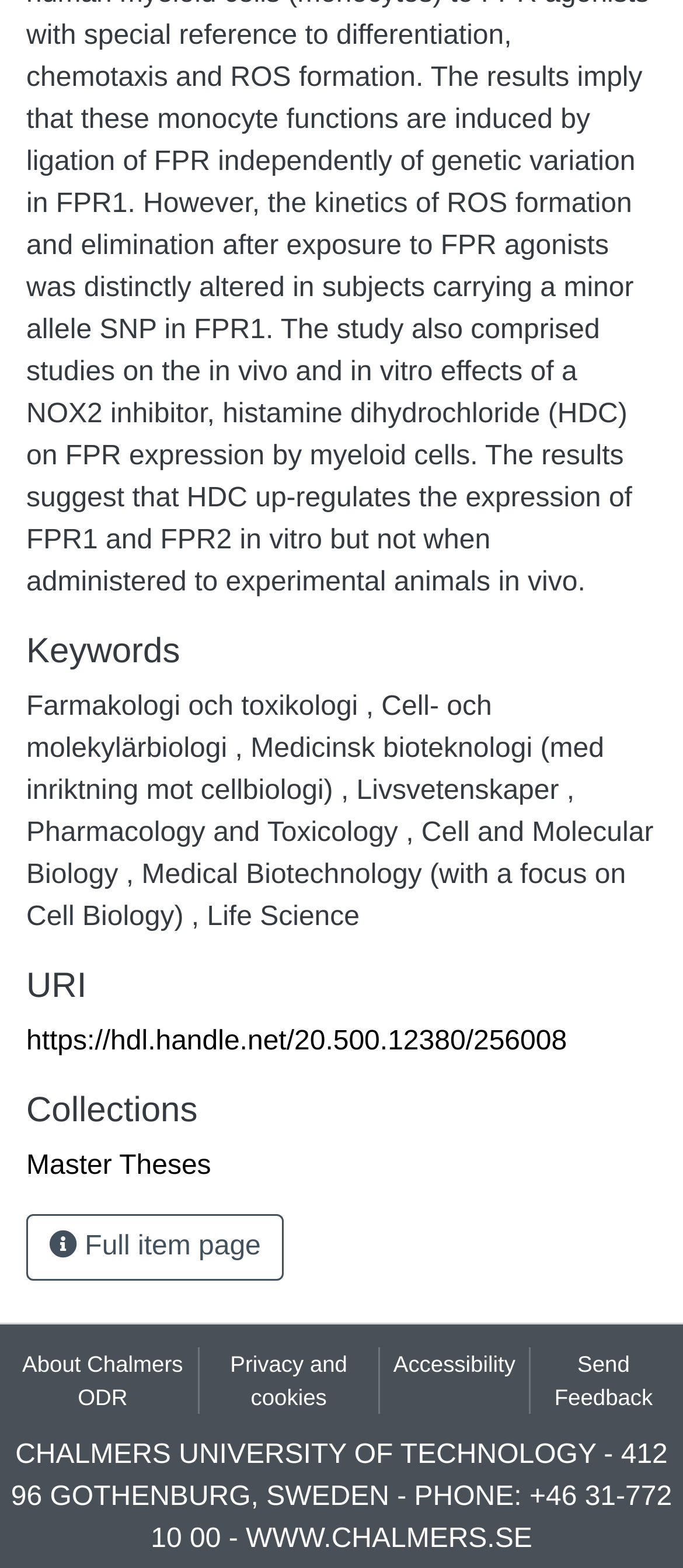Can you find the bounding box coordinates for the UI element given this description: "Send Feedback"? Provide the coordinates as four float numbers between 0 and 1: [left, top, right, bottom].

[0.778, 0.859, 0.99, 0.902]